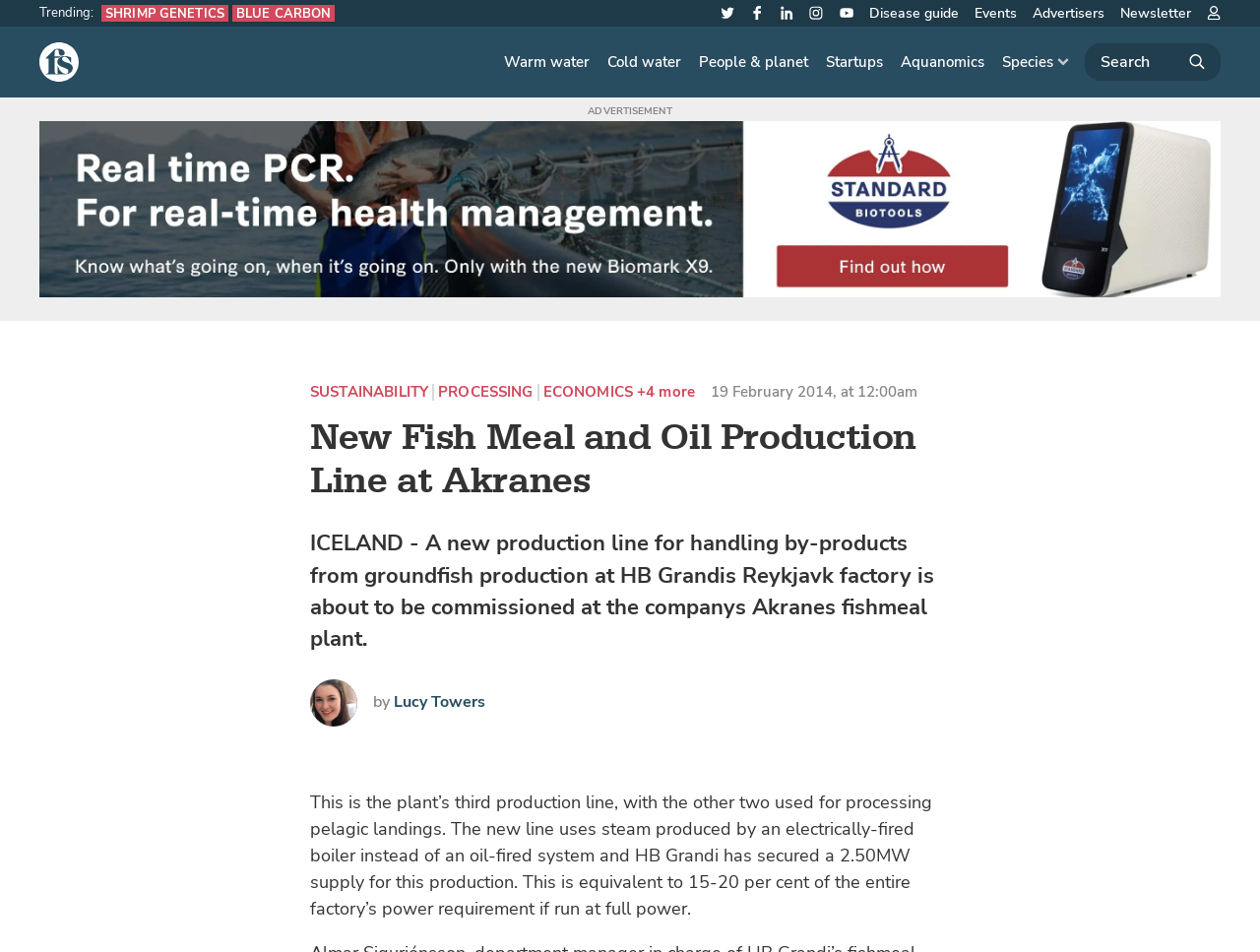Who is the author of the article?
Using the details from the image, give an elaborate explanation to answer the question.

The article mentions 'by Lucy Towers' at the bottom of the article, indicating that Lucy Towers is the author of the article.